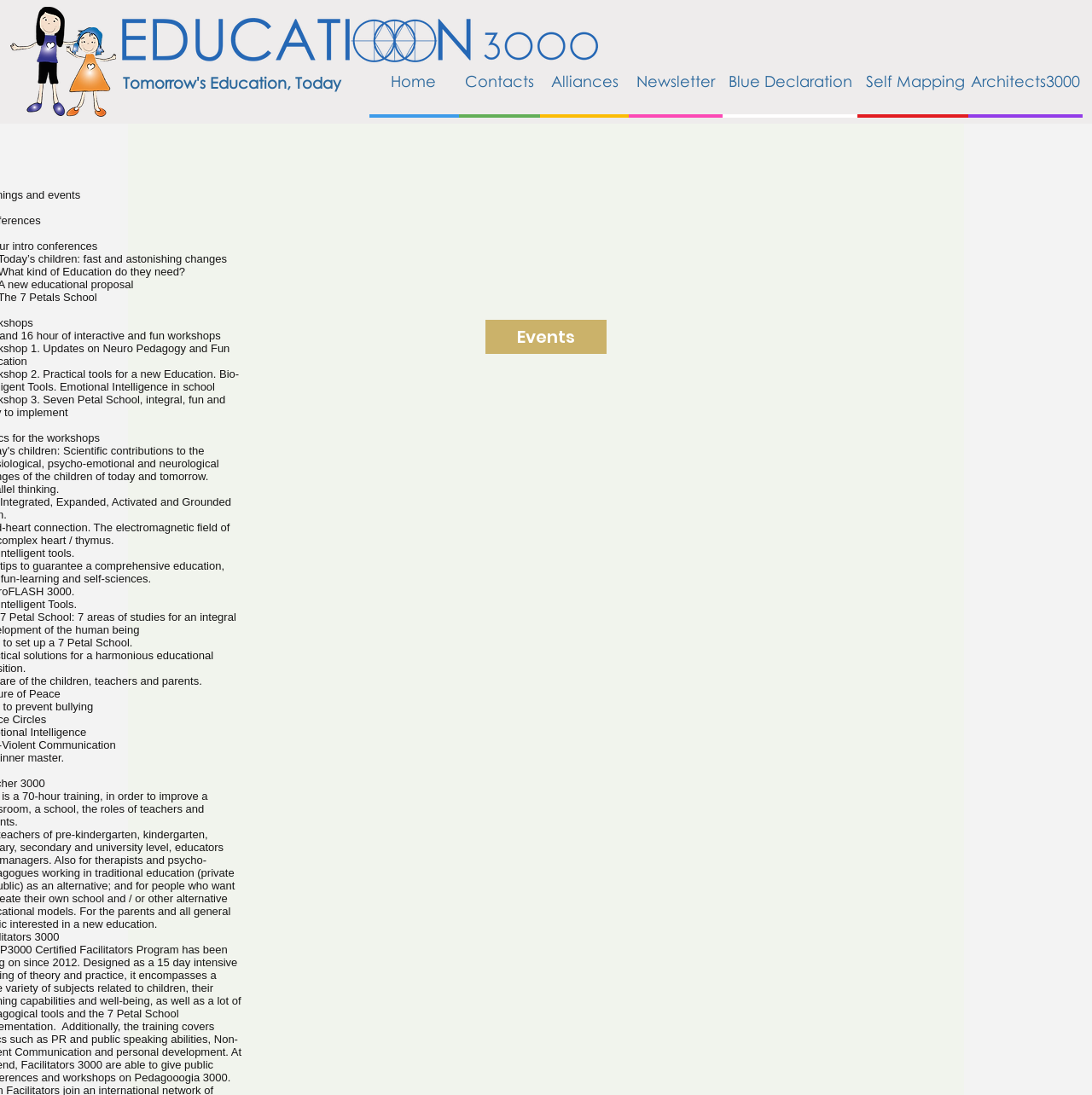Specify the bounding box coordinates of the area to click in order to execute this command: 'Click on the 'Ghid candidați' link'. The coordinates should consist of four float numbers ranging from 0 to 1, and should be formatted as [left, top, right, bottom].

None